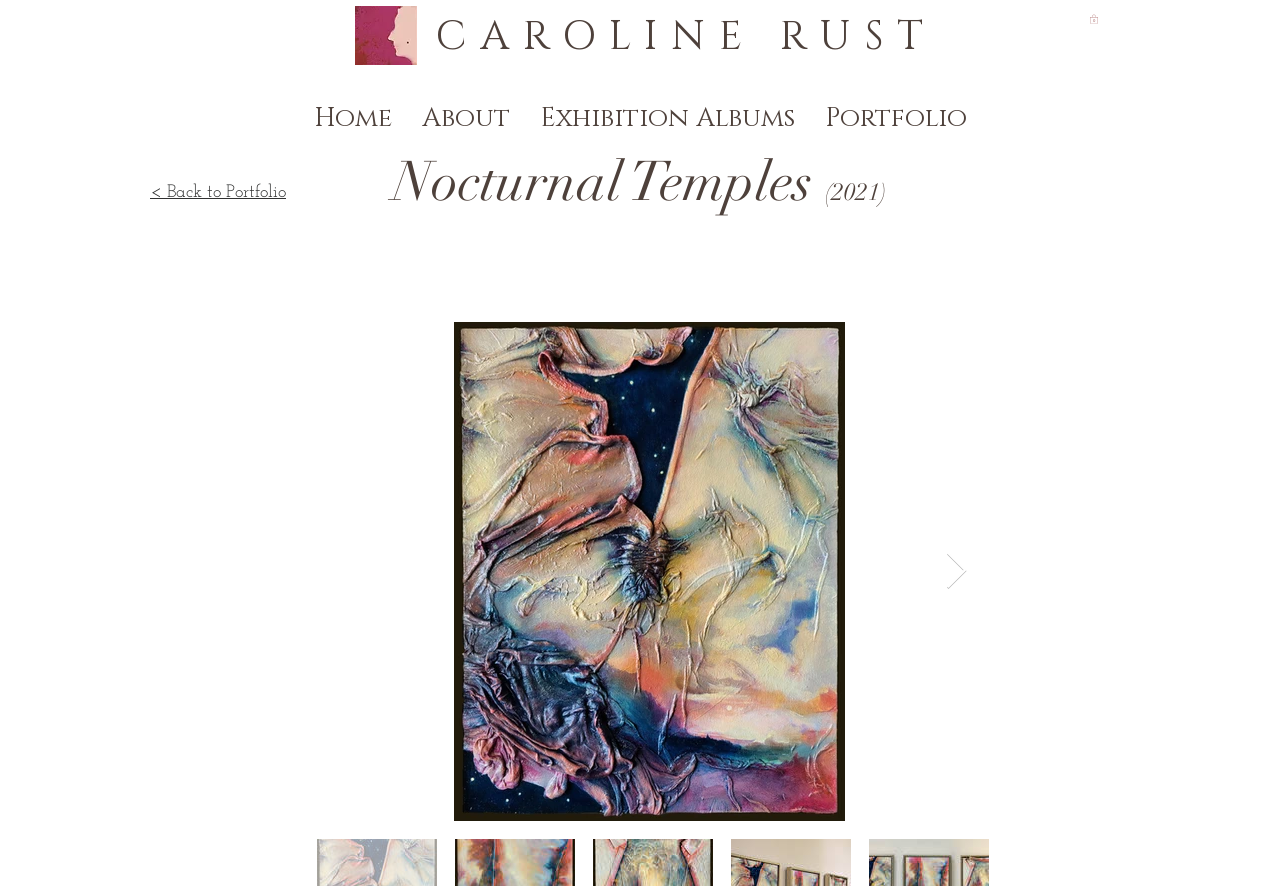Detail the webpage's structure and highlights in your description.

The webpage is about Caroline Rust, an artist, and her studio, Rust Angle Studio, based in the United States. At the top right corner, there is a cart button with 0 items. Below the cart button, the artist's name "CAROLINE RUST" is prominently displayed in a heading. 

To the right of the artist's name, there is an image of a pink cover with a brighter pink CMYK color scheme. Below the image, the title "Nocturnal Temples (2021)" is displayed, indicating that this might be a specific artwork or project by the artist.

On the left side, there is a navigation menu labeled "Site" with links to "Home", "About", "Exhibition Albums", and "Portfolio". The "Portfolio" link is currently active, as indicated by its position within the navigation menu.

In the main content area, there are two buttons: one with a left arrow, labeled "Back to Portfolio", and another with a right arrow, labeled "Next Item". The "Next Item" button has an image associated with it, suggesting that it might be a navigation button to view more artworks or projects.

Overall, the webpage appears to be a portfolio or gallery page for Caroline Rust's artwork, with easy navigation to other sections of the website.